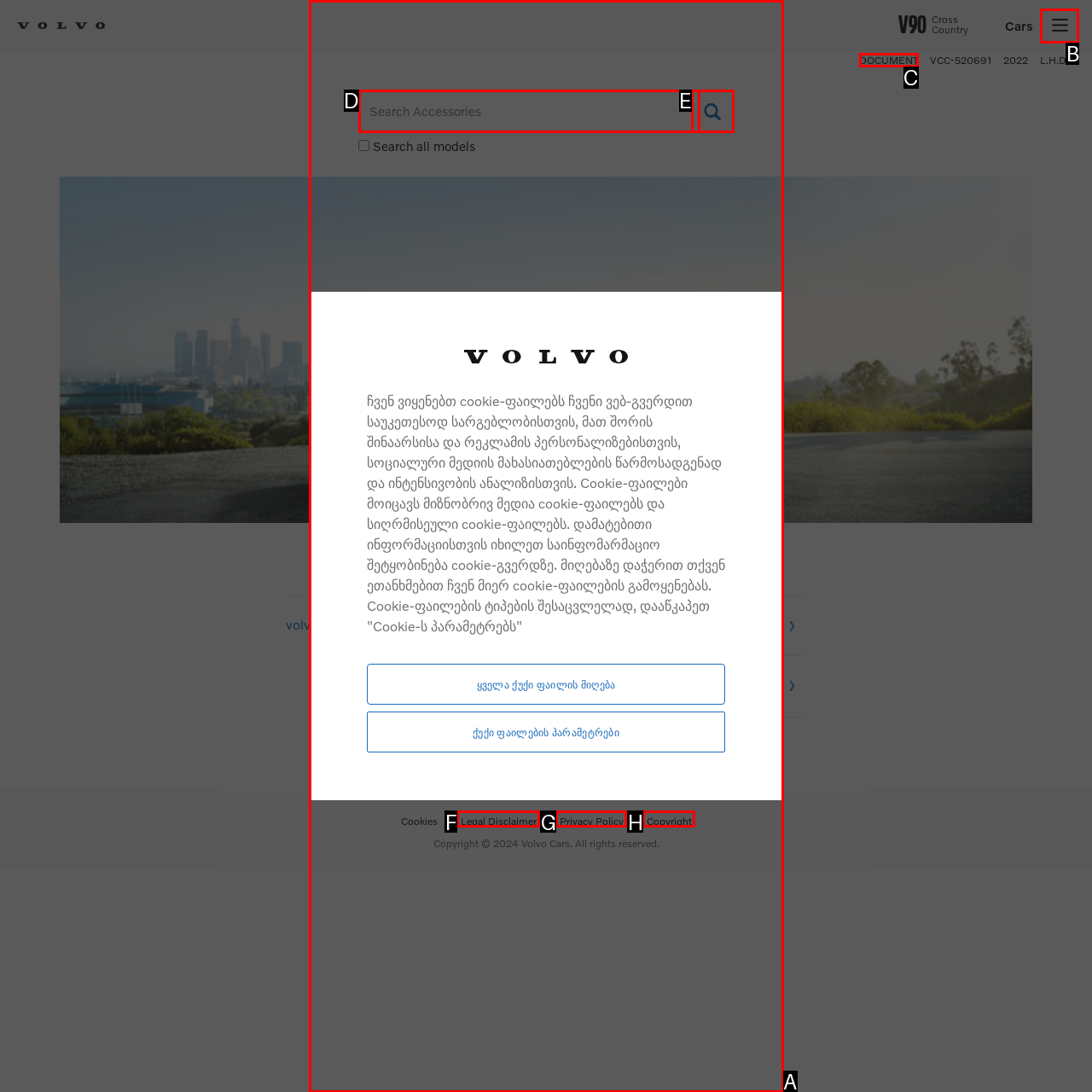Tell me which element should be clicked to achieve the following objective: View document
Reply with the letter of the correct option from the displayed choices.

C